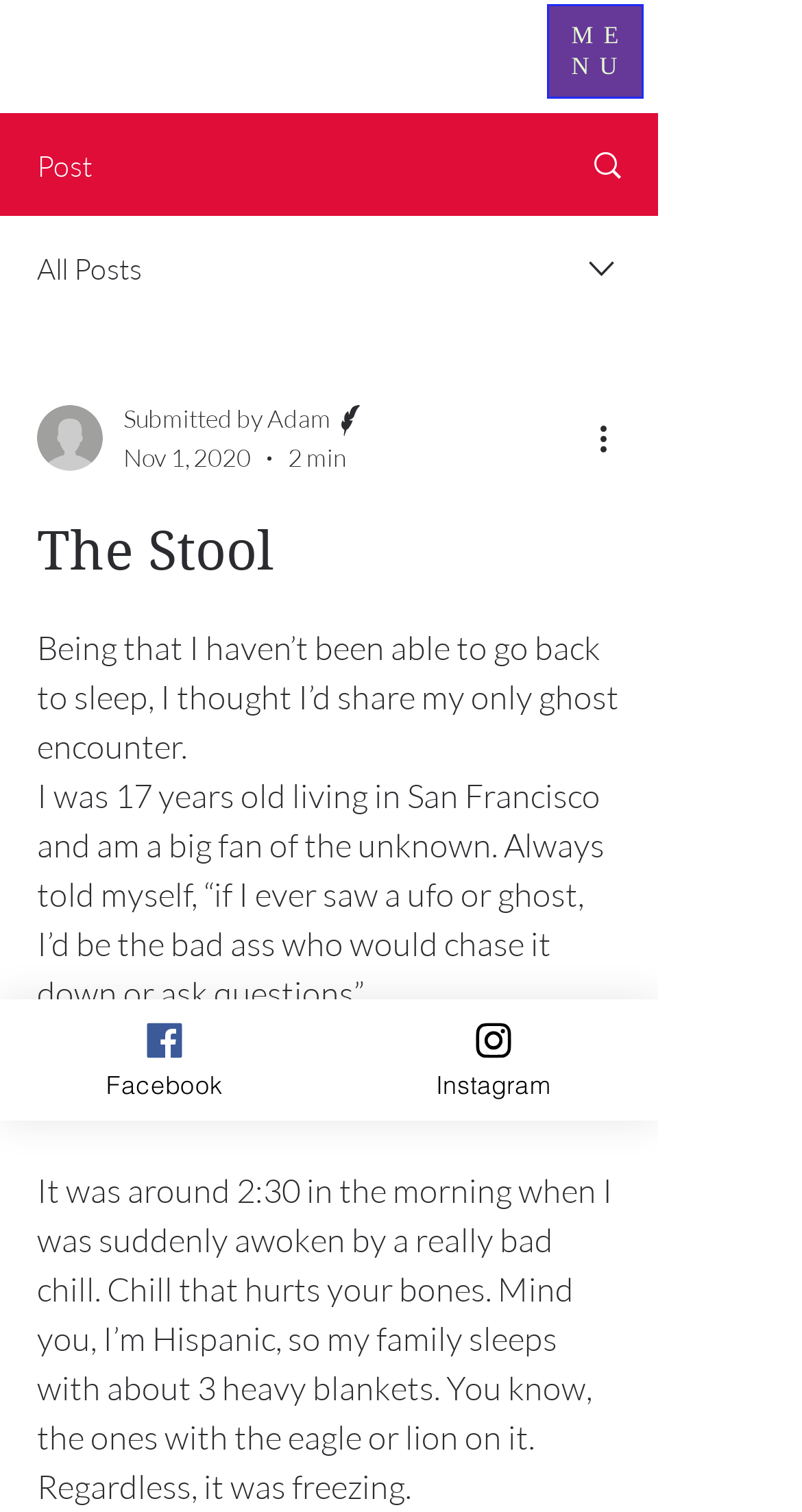Locate the bounding box of the user interface element based on this description: "parent_node: Submitted by Adam".

[0.046, 0.268, 0.128, 0.311]